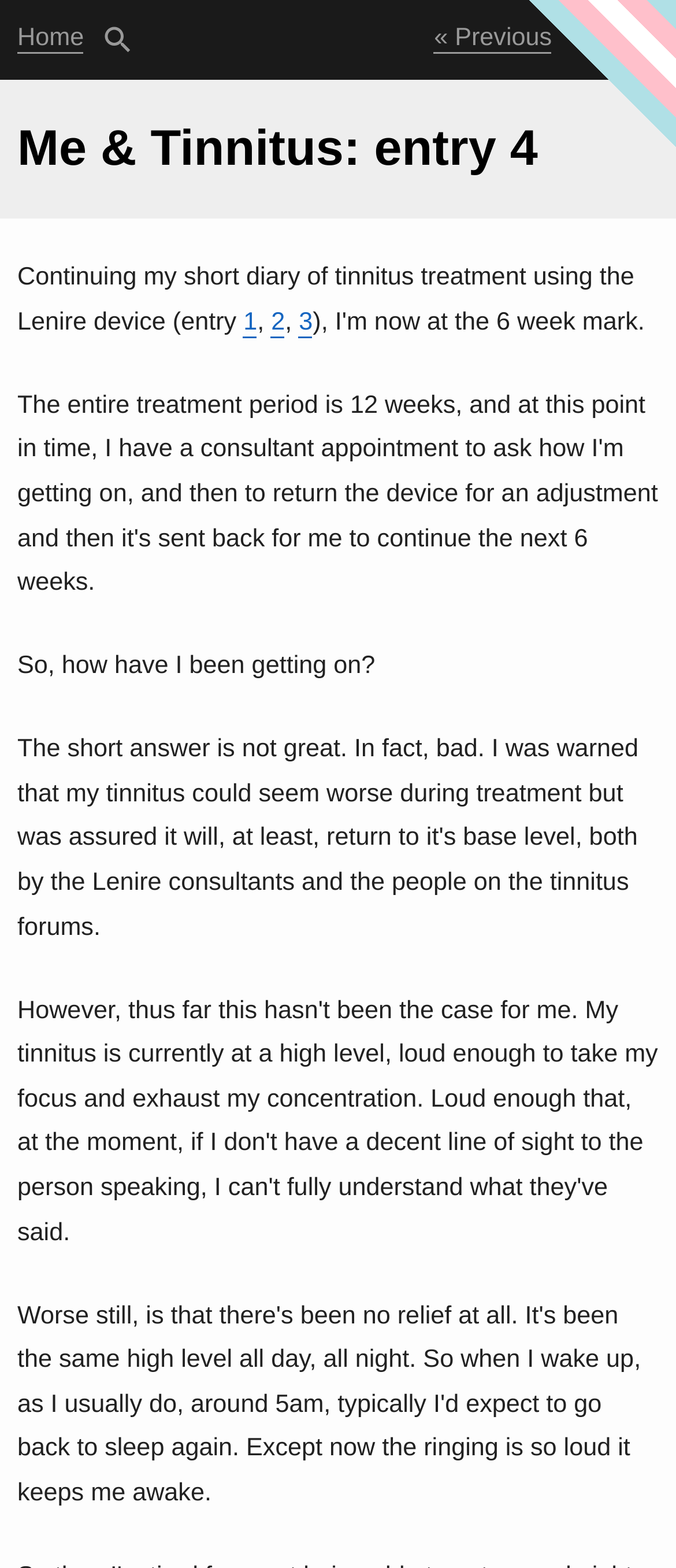Point out the bounding box coordinates of the section to click in order to follow this instruction: "search for text in a blog post".

[0.026, 0.0, 0.781, 0.013]